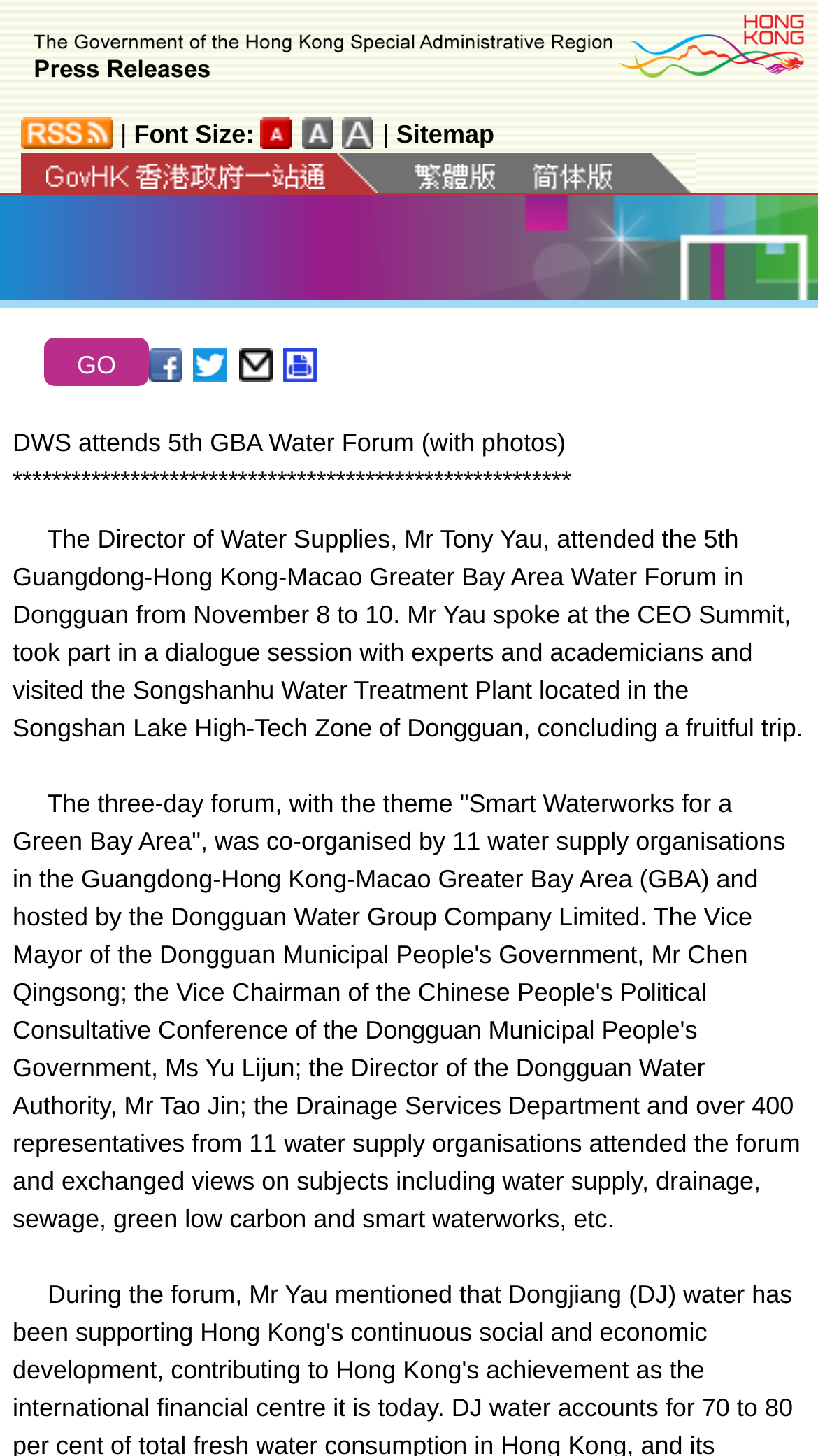Use a single word or phrase to answer the question:
What is the name of the event attended by Mr Tony Yau?

5th Guangdong-Hong Kong-Macao Greater Bay Area Water Forum